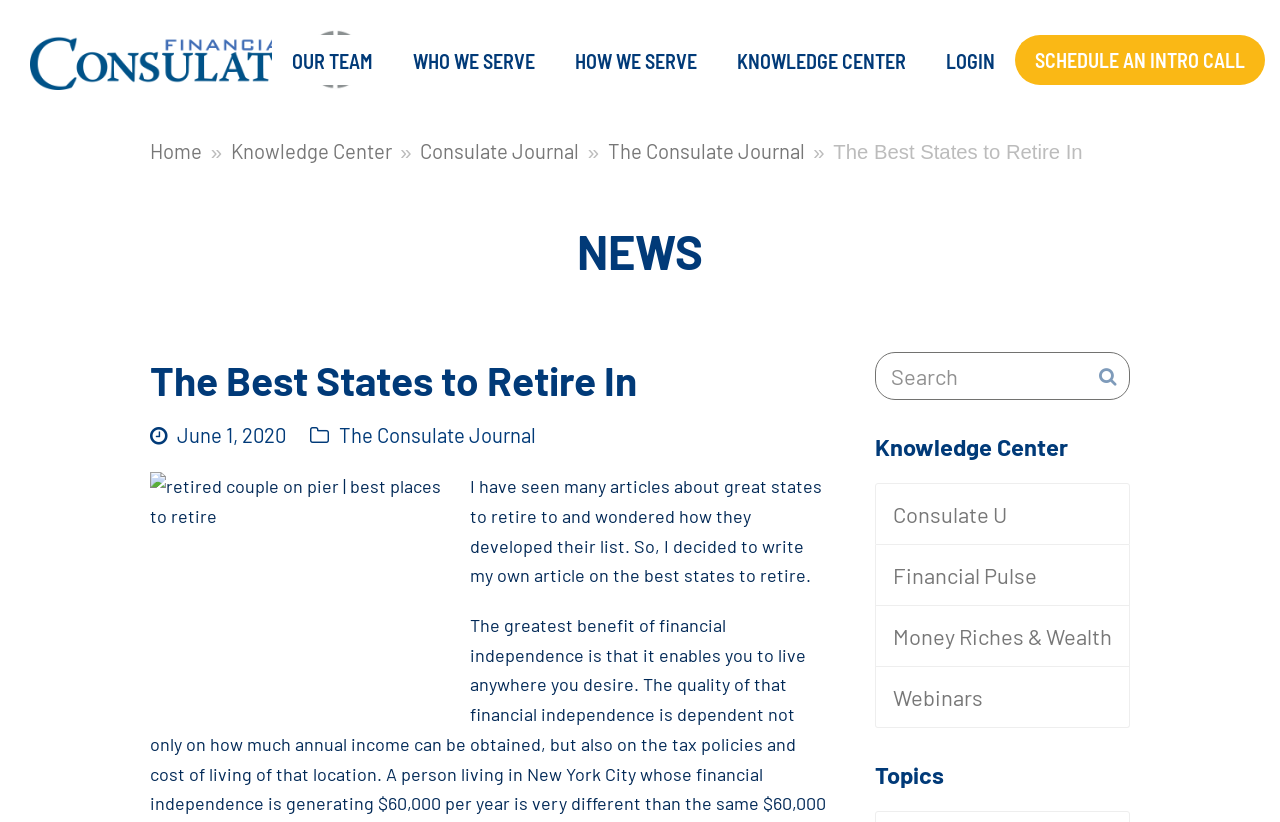Find the bounding box coordinates of the element you need to click on to perform this action: 'Read the 'The Best States to Retire In' article'. The coordinates should be represented by four float values between 0 and 1, in the format [left, top, right, bottom].

[0.117, 0.428, 0.645, 0.497]